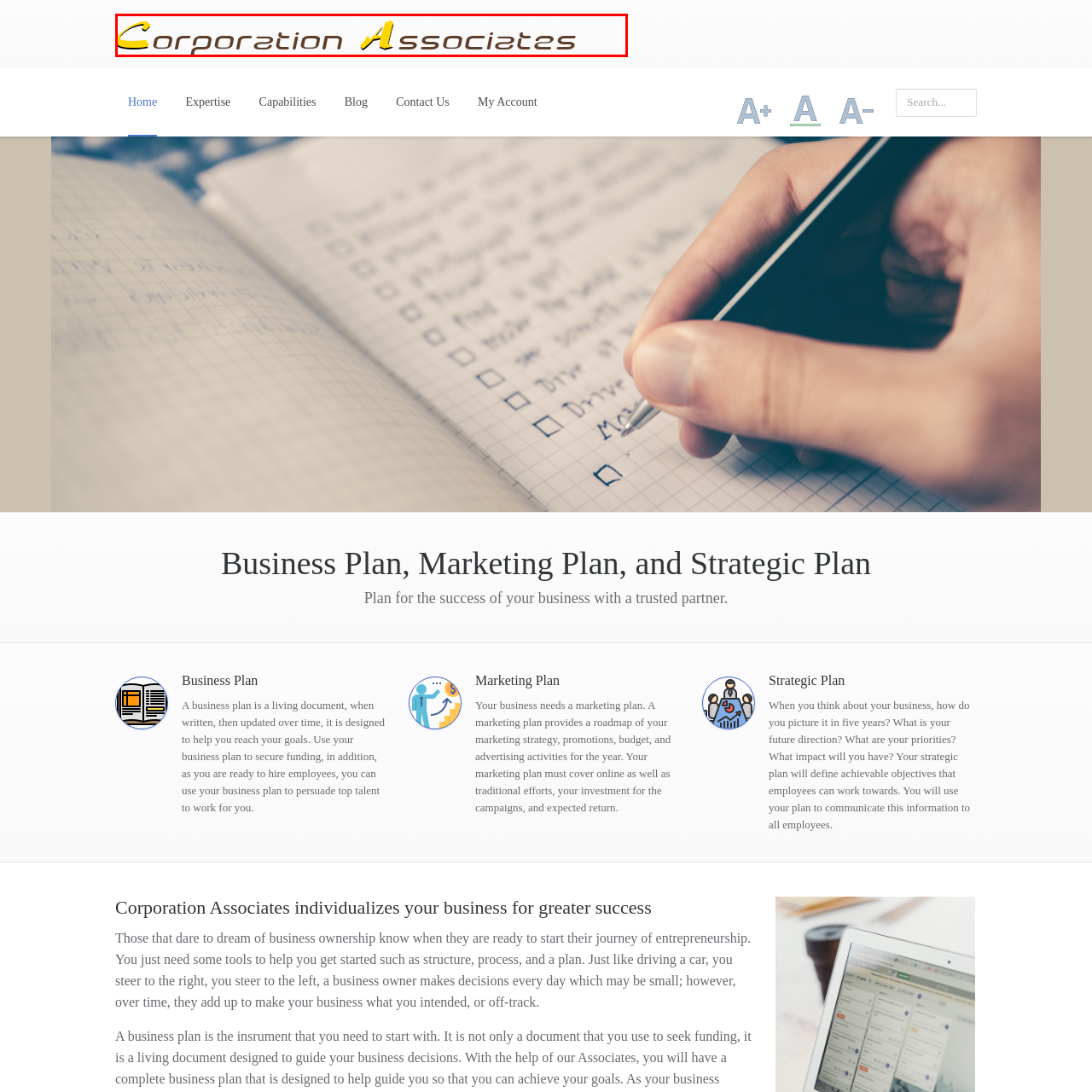Provide a thorough description of the scene captured within the red rectangle.

The image features the logo of Corporation Associates, Inc., which is a vital component of the company's branding. The logo is designed with a distinctive font style, where "Corporation" is rendered in a smooth, elegant typeface, while "Associates" is presented in a contrasting, playful manner. The use of yellow for the letter "A" in "Associates" creatively signifies the company's innovative focus. This logo conveys a professional yet inviting presence, reflecting the firm's dedication to business planning and partnership. Positioned at the top of the webpage, it establishes the identity of Corporation Associates, Inc. as a trusted ally in business strategy and development.